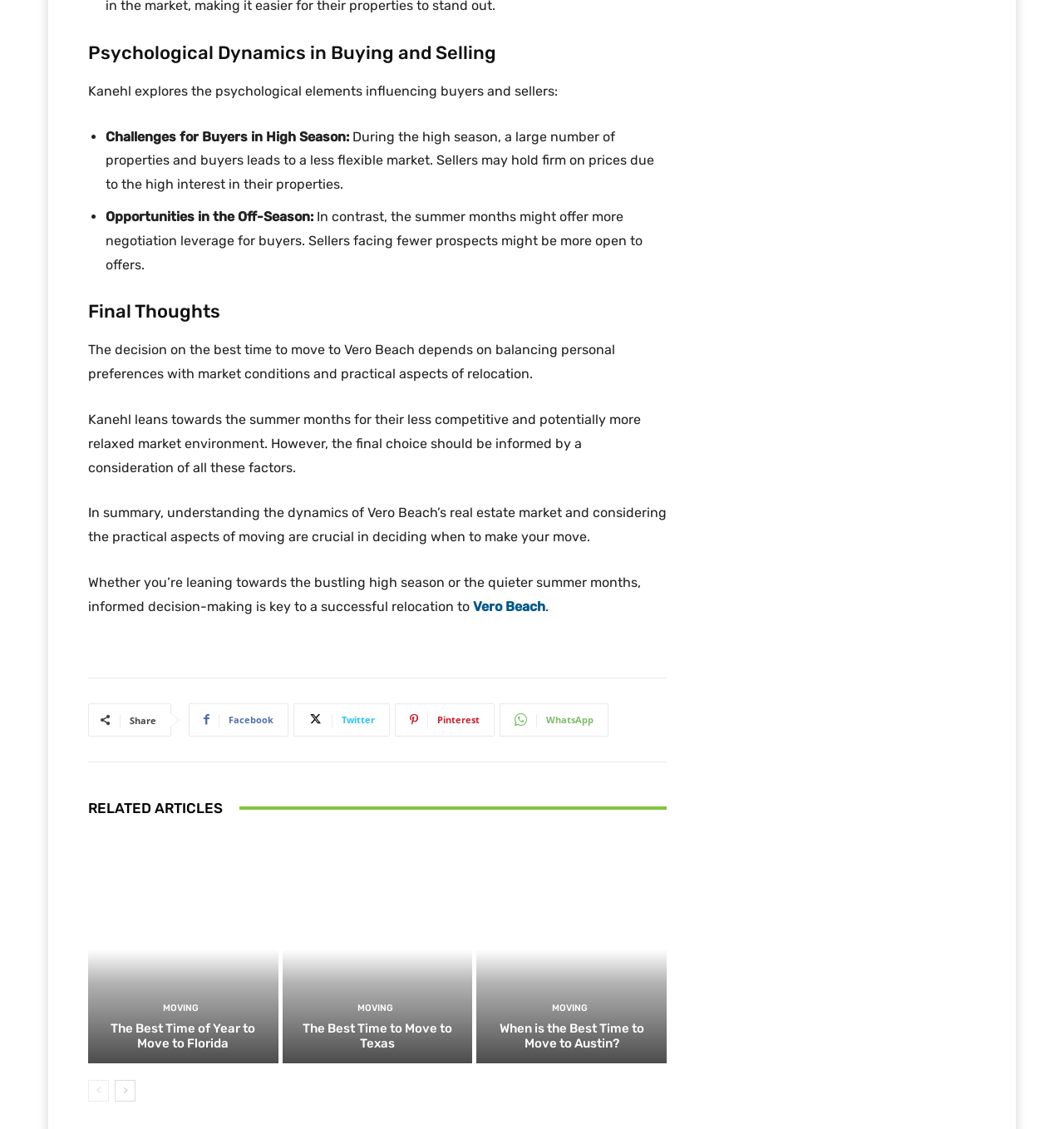What are the two seasons mentioned in the article?
Based on the visual information, provide a detailed and comprehensive answer.

The article mentions two seasons, 'High Season' and 'Off-Season', which are discussed in the context of buying and selling properties in Vero Beach.